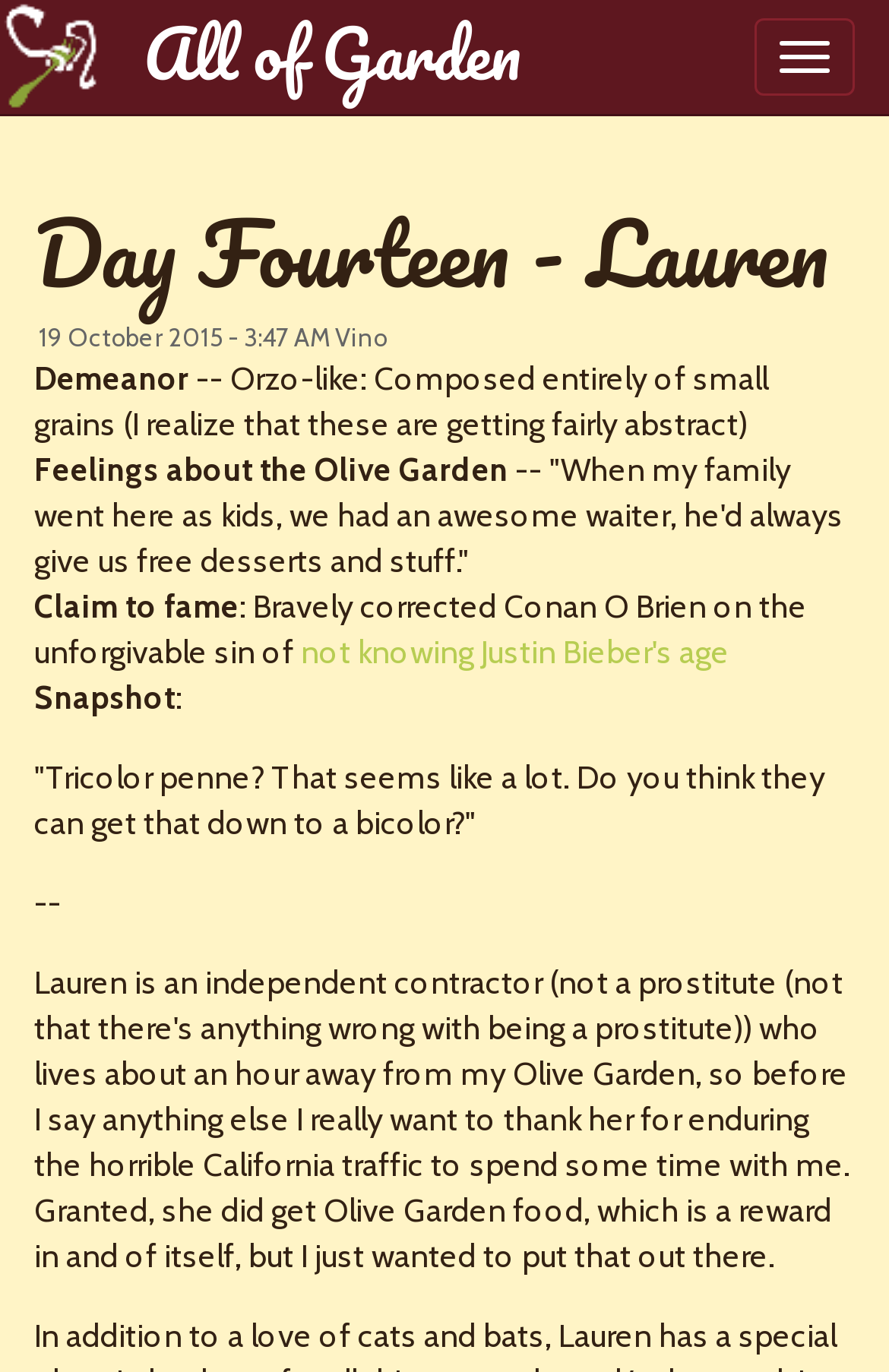What is the date of the post?
Using the image as a reference, give an elaborate response to the question.

I found the date of the post by looking at the StaticText element with the content '19 October 2015 - 3:47 AM' which is located at the top of the webpage, below the header.